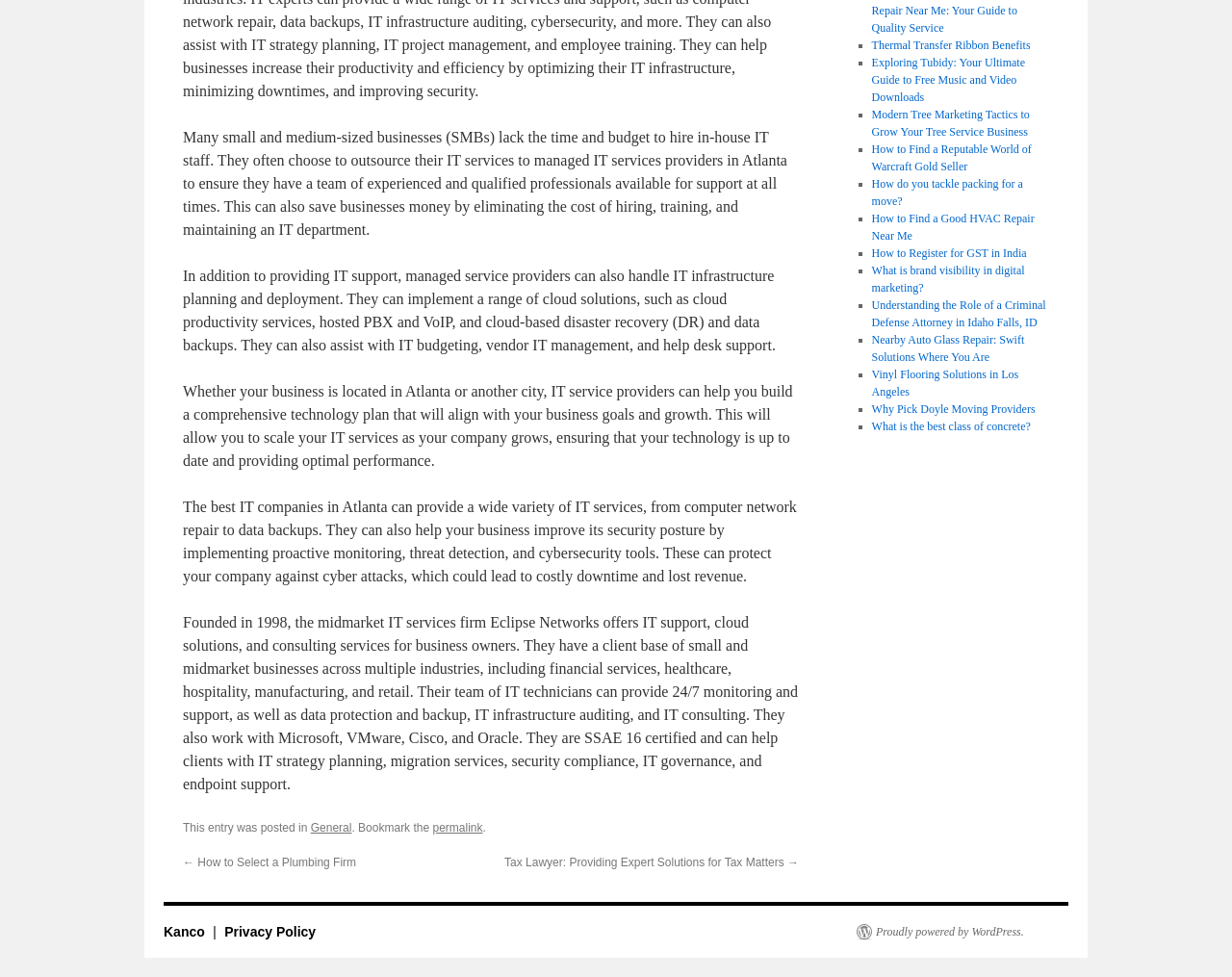Please determine the bounding box of the UI element that matches this description: Privacy Policy. The coordinates should be given as (top-left x, top-left y, bottom-right x, bottom-right y), with all values between 0 and 1.

[0.182, 0.946, 0.256, 0.962]